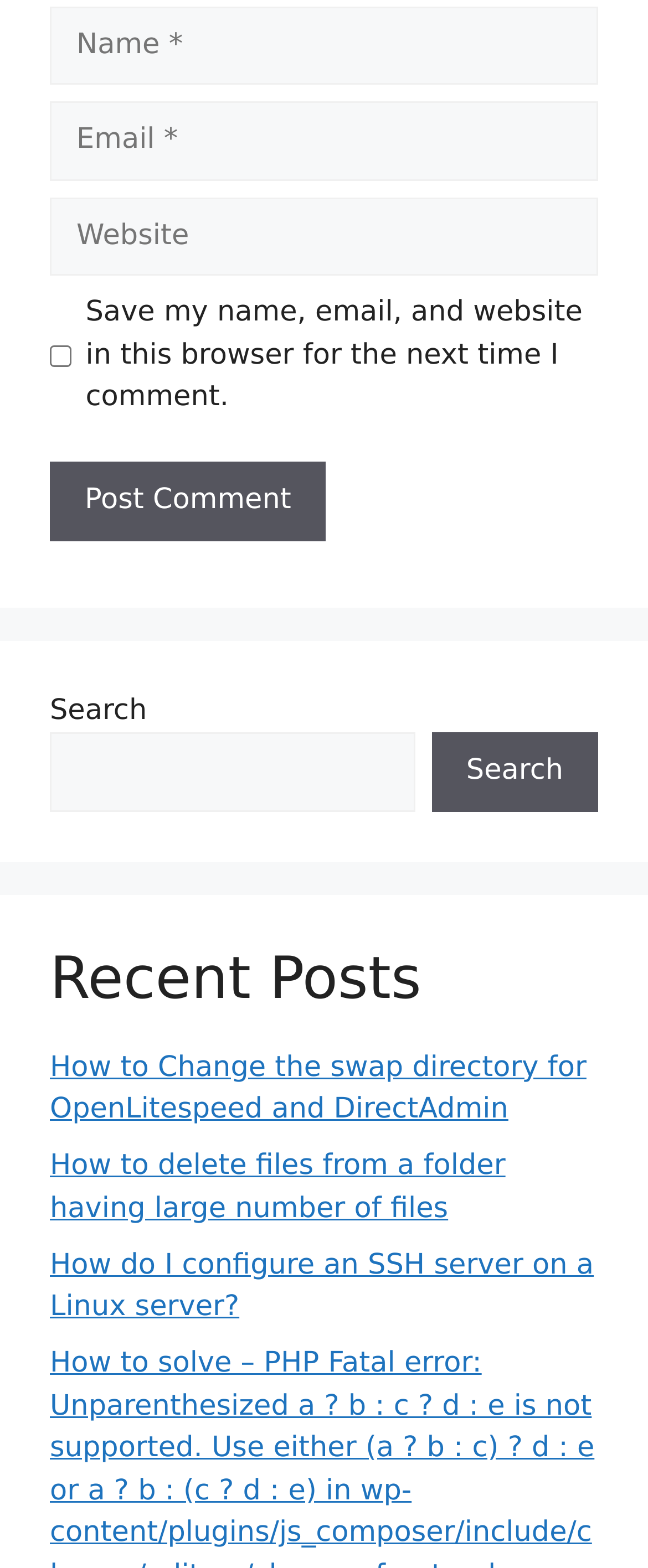Provide the bounding box coordinates for the UI element that is described by this text: "May 3, 2024May 1, 2024". The coordinates should be in the form of four float numbers between 0 and 1: [left, top, right, bottom].

None